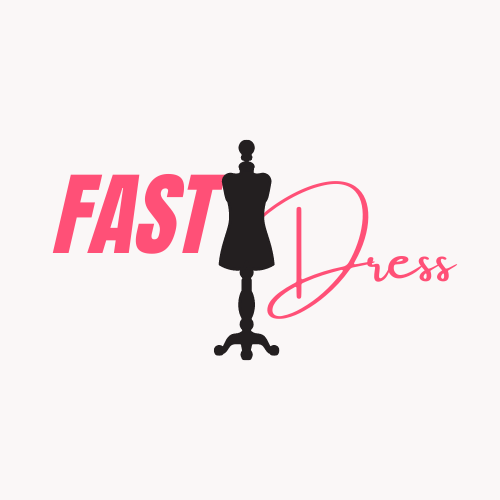Generate a comprehensive caption that describes the image.

The image showcases a stylish logo for "FAST Dress," featuring a chic silhouette of a dress form. The words "FAST" are prominently displayed in bold, bright red letters, while "Dress" is artistically rendered in a soft pink cursive font, creating a visually appealing contrast. This logo reflects a modern and innovative approach to fashion, suggesting efficiency and ease in the dressing process. The design encapsulates the essence of the project, which aims to address the daily challenge many face regarding outfit selection, making it a fitting representation for a brand focused on convenience in style.